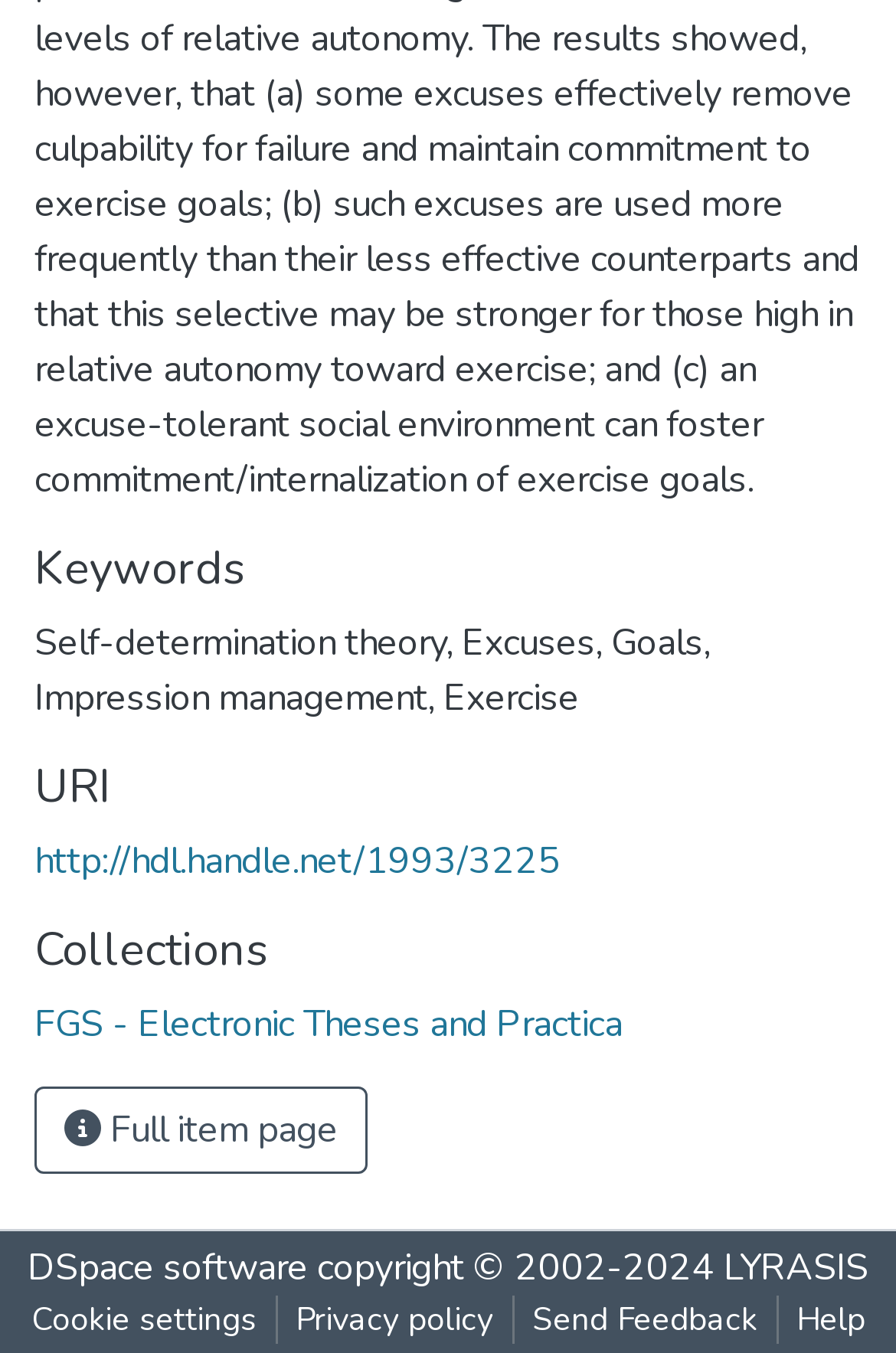Highlight the bounding box of the UI element that corresponds to this description: "Help".

[0.868, 0.957, 0.986, 0.993]